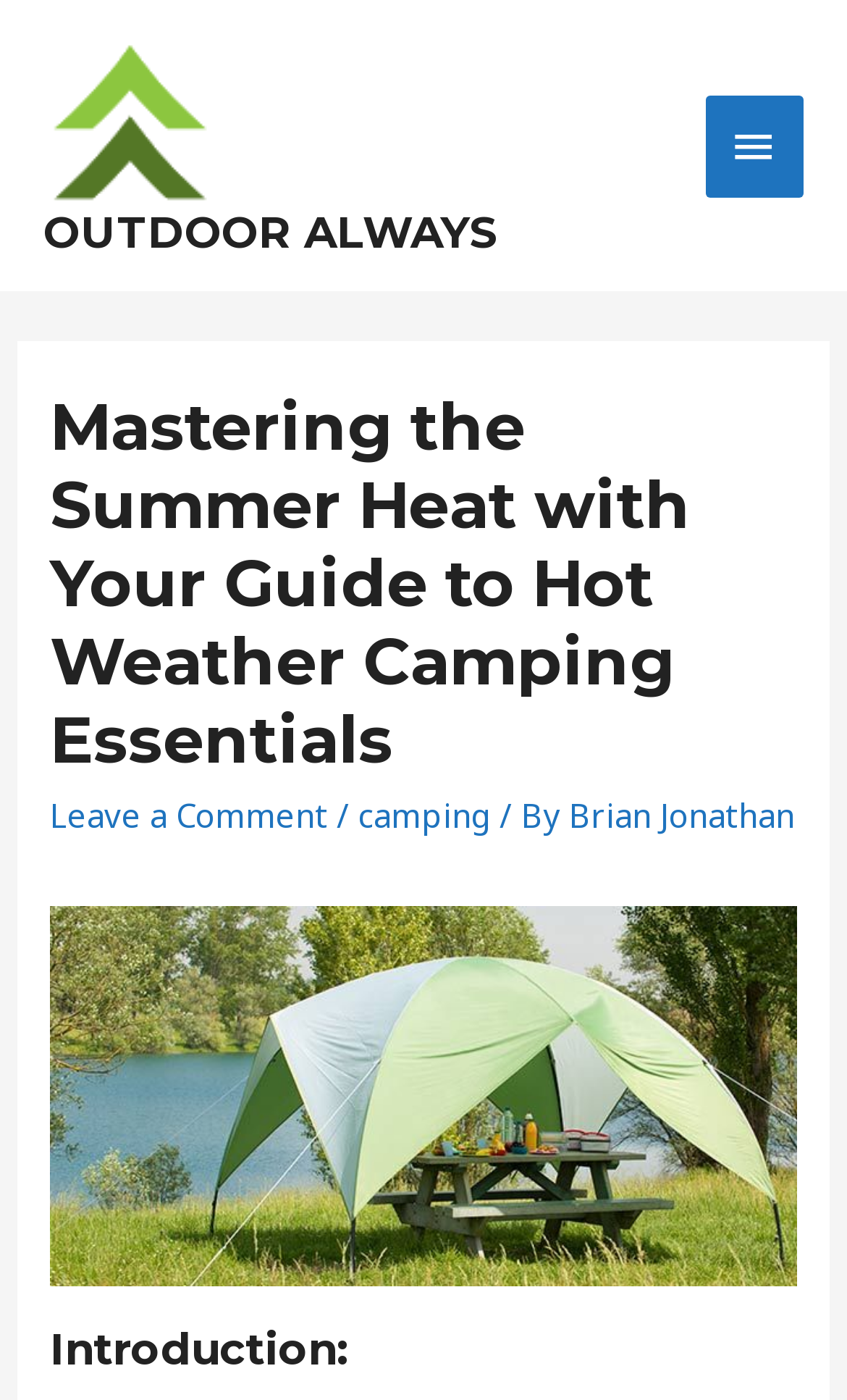What is the last section of the article?
Please provide a detailed answer to the question.

I determined the last section of the article by looking at the bottom of the webpage, where I saw a heading with the text 'Introduction:', which is likely the last section of the article.